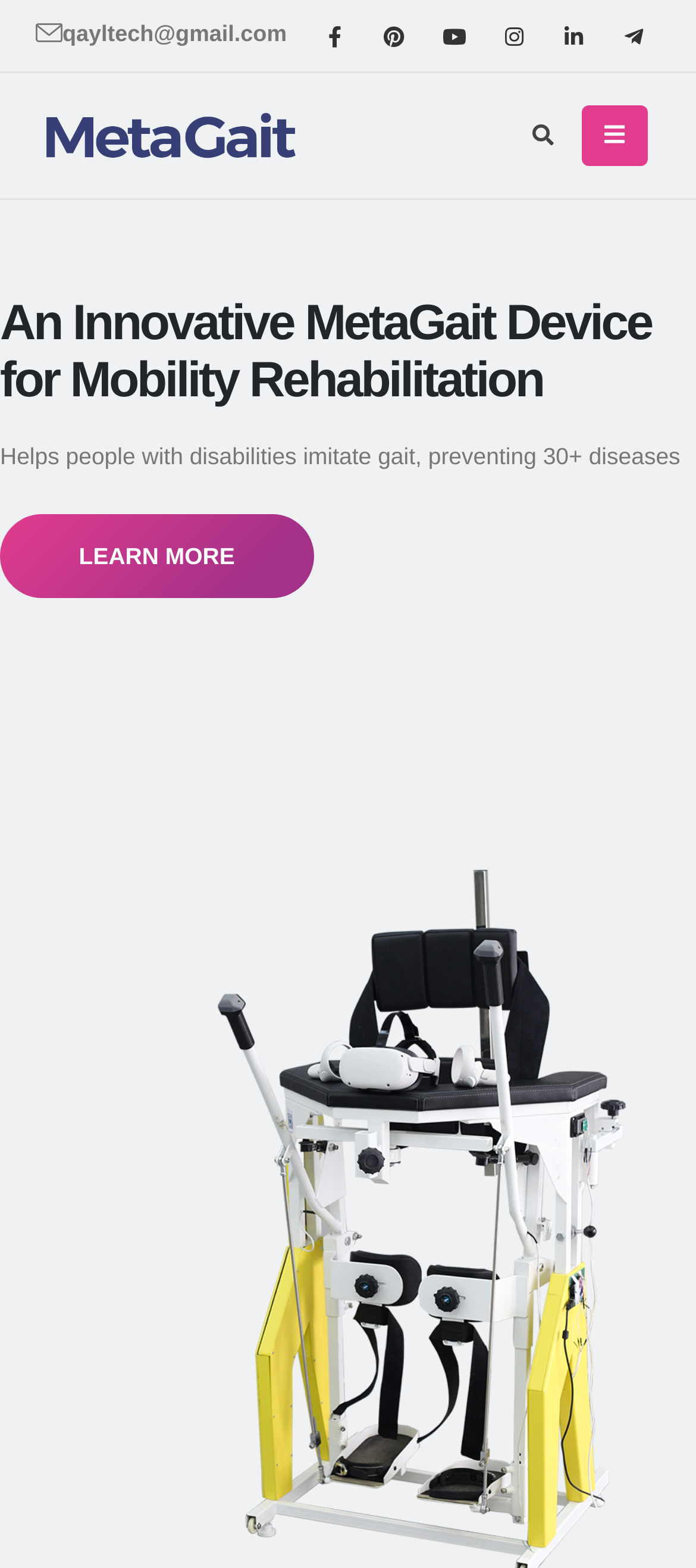How many social media links are there?
Based on the image, please offer an in-depth response to the question.

I counted the number of link elements with OCR text representing social media icons, such as '', '', etc. There are 7 such links, indicating 7 social media links.